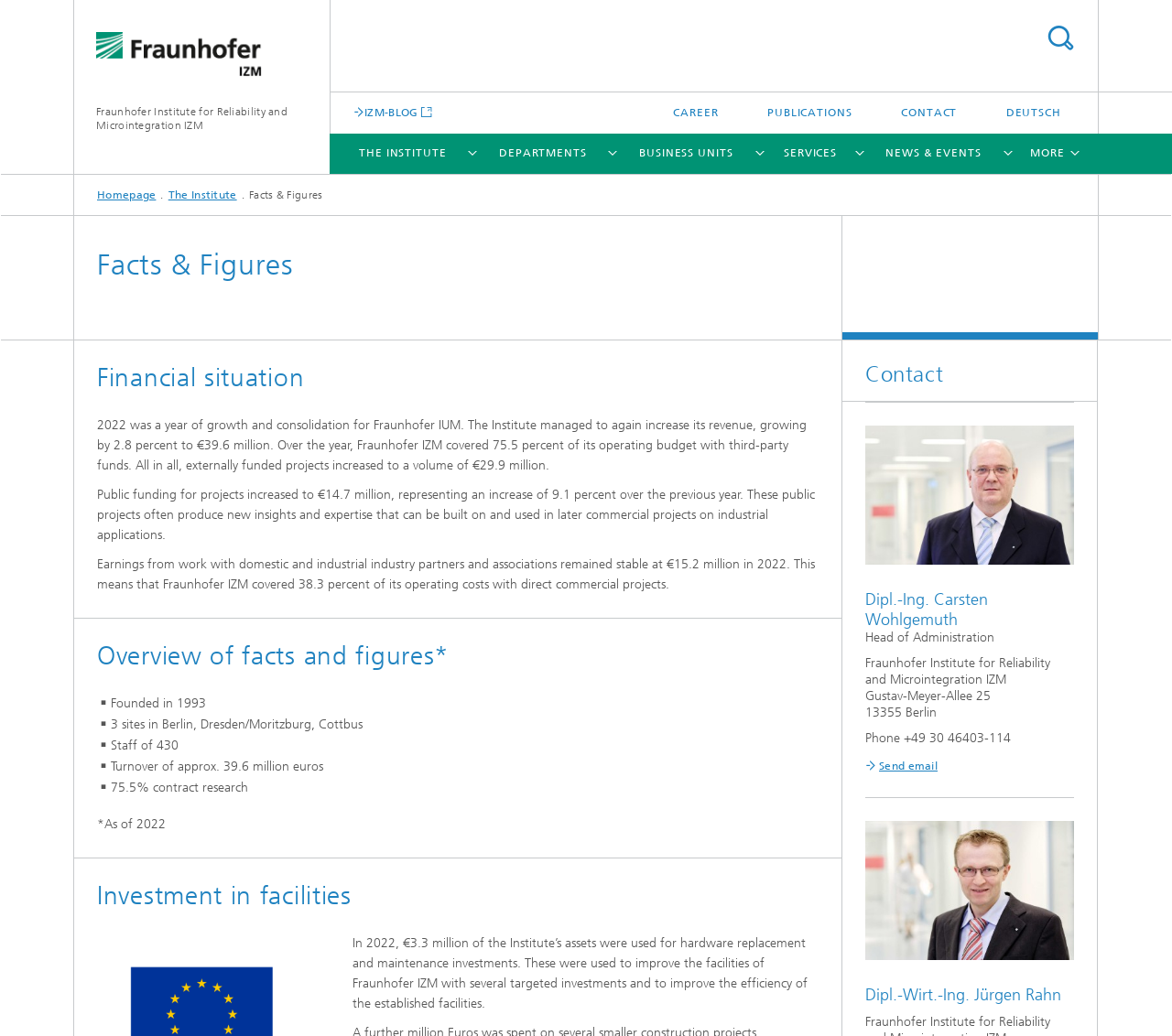What is the purpose of the 'SEARCH' button?
Look at the screenshot and respond with one word or a short phrase.

To search the website